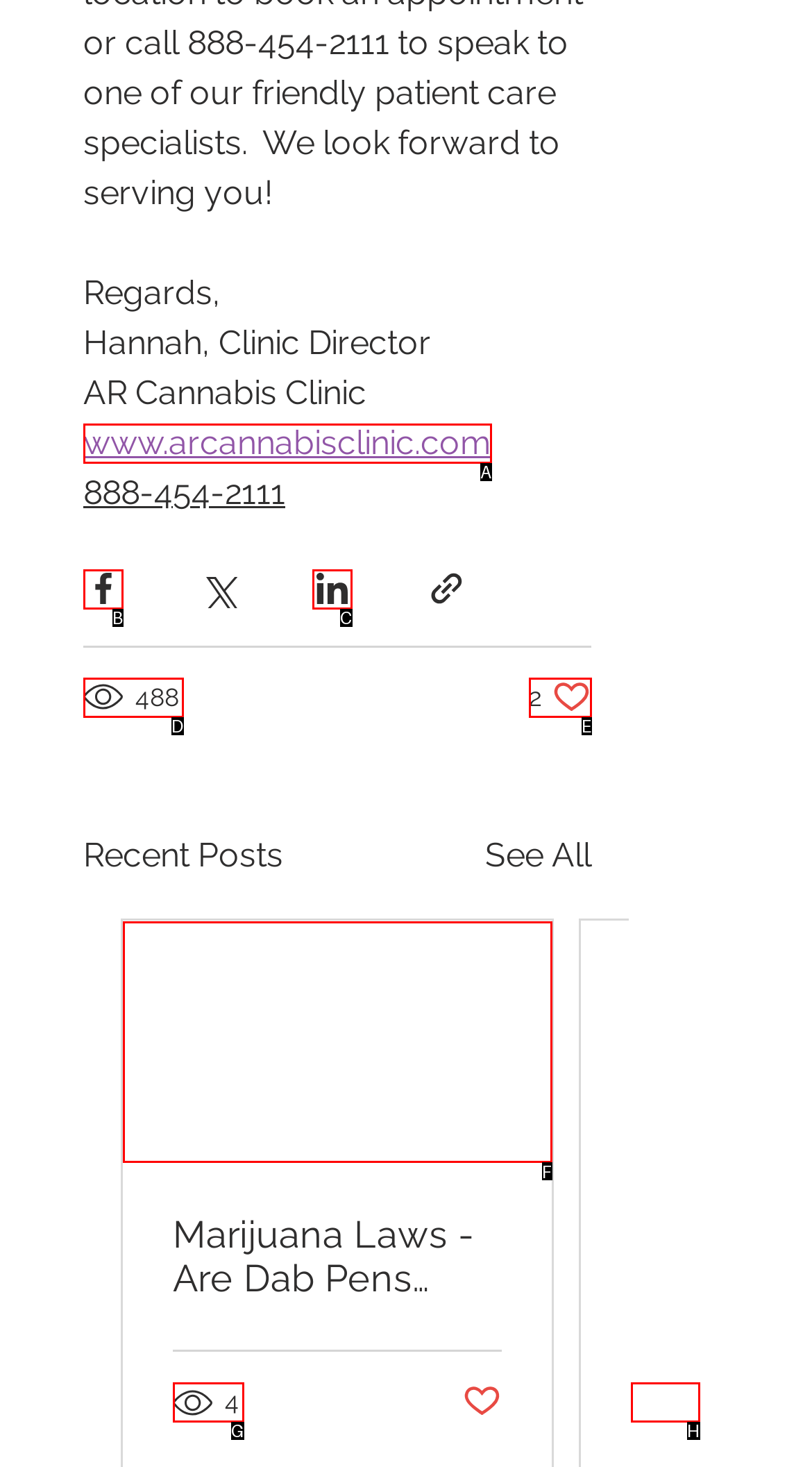Identify which HTML element aligns with the description: www.arcannabisclinic.com
Answer using the letter of the correct choice from the options available.

A